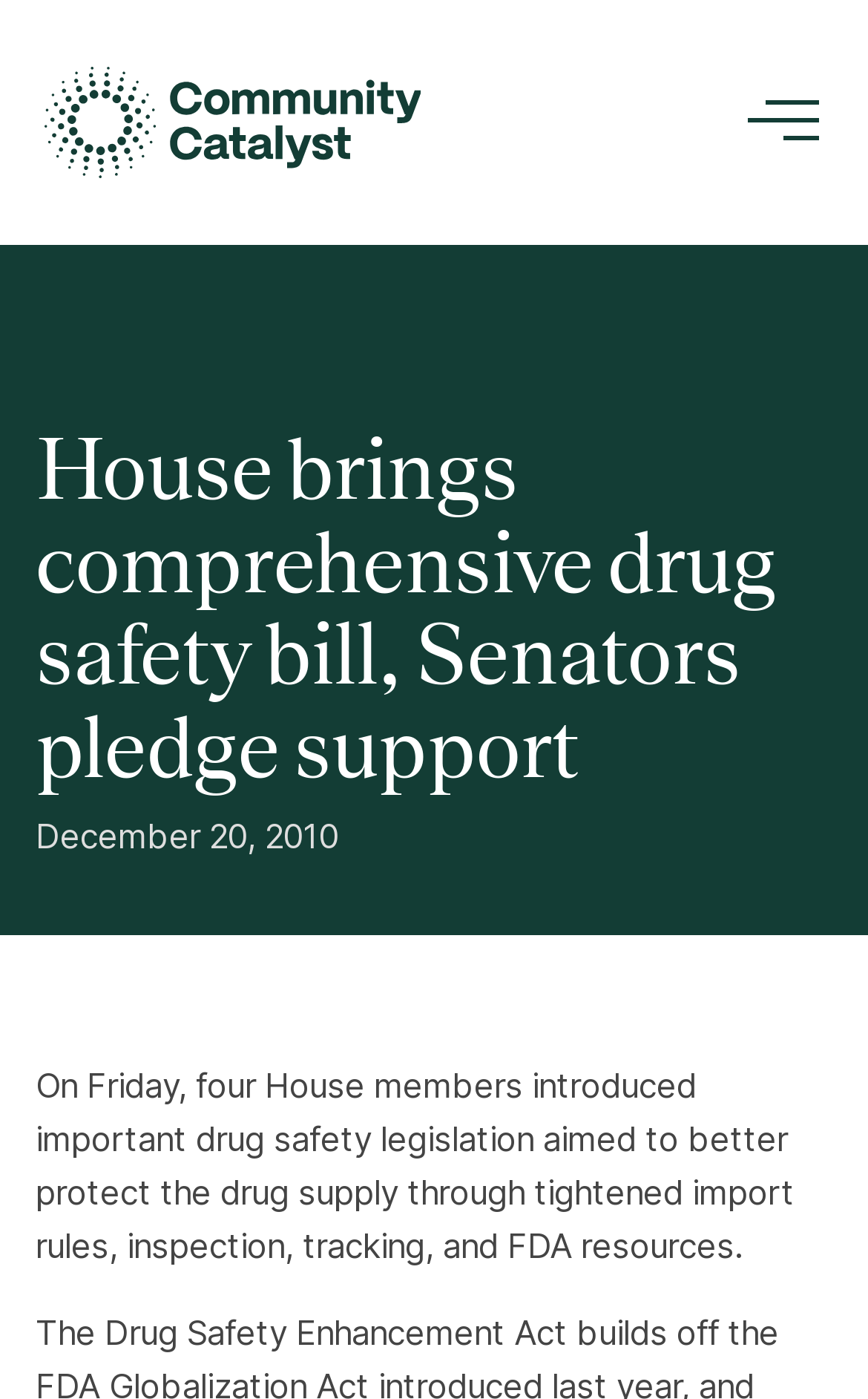Respond with a single word or phrase to the following question:
What is the date of the article?

December 20, 2010